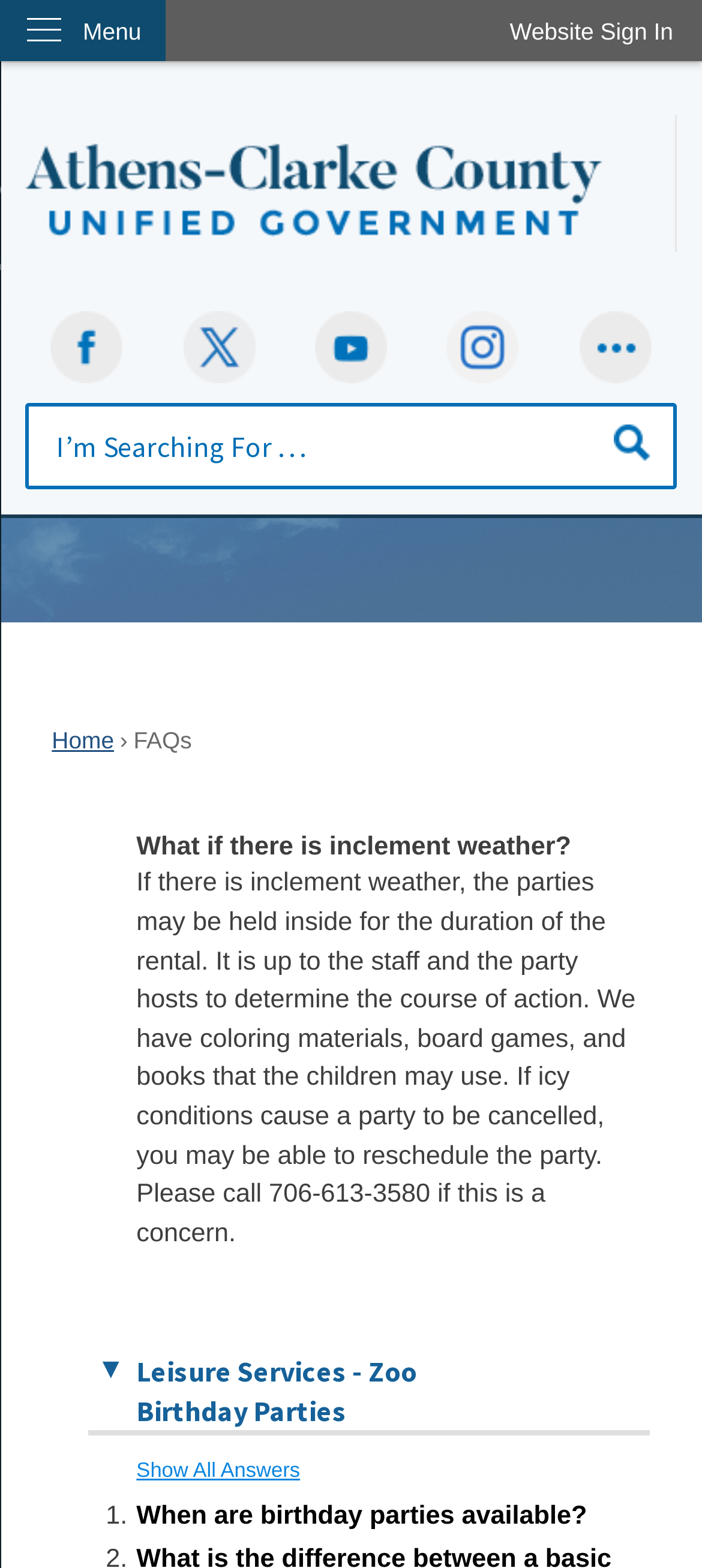How can I reschedule a party if it is cancelled due to icy conditions?
We need a detailed and meticulous answer to the question.

According to the webpage, if a party is cancelled due to icy conditions, you can call 706-613-3580 to reschedule the party.